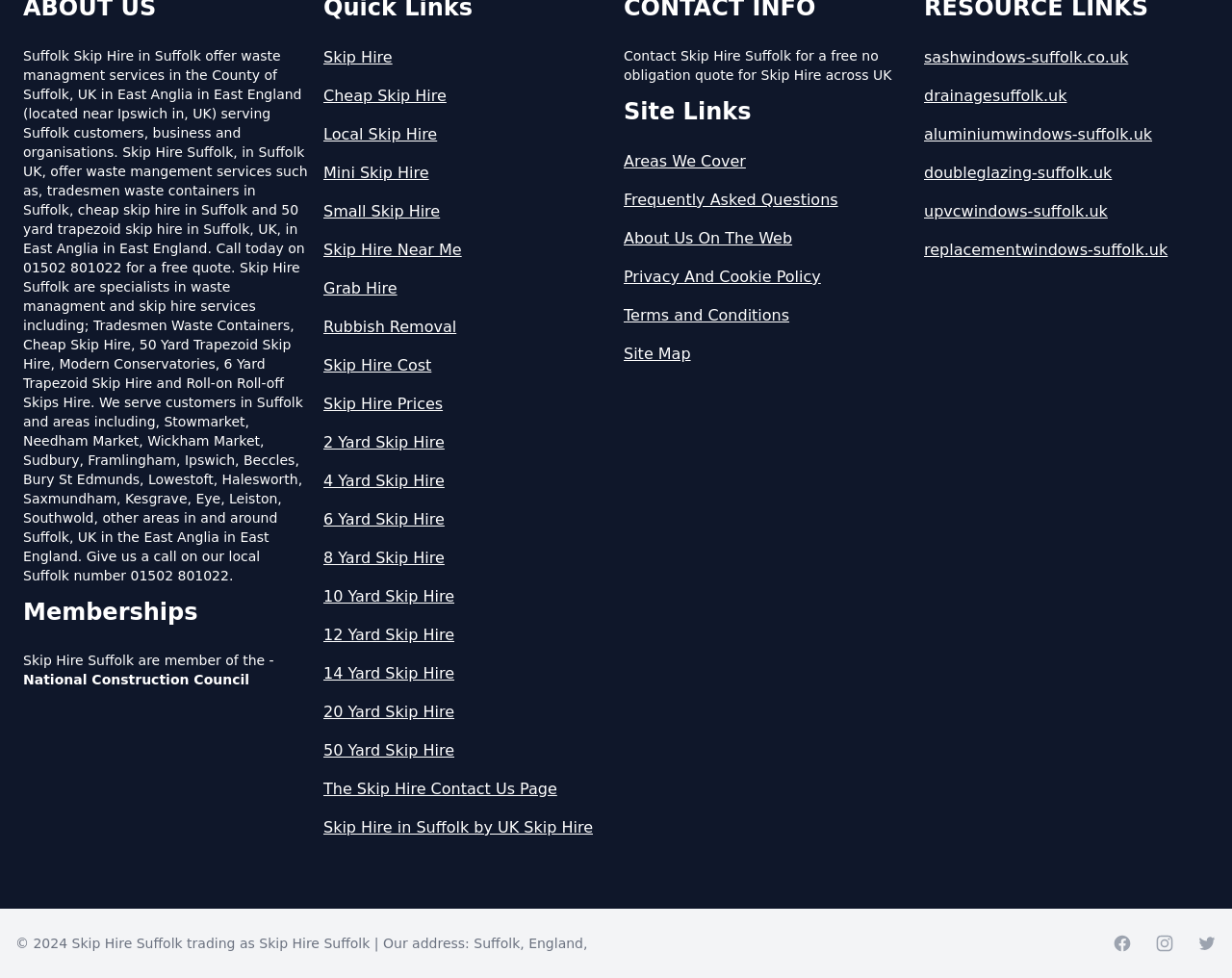Find the bounding box coordinates for the element that must be clicked to complete the instruction: "Click on the 'Plim Plim soft toy' link". The coordinates should be four float numbers between 0 and 1, indicated as [left, top, right, bottom].

None